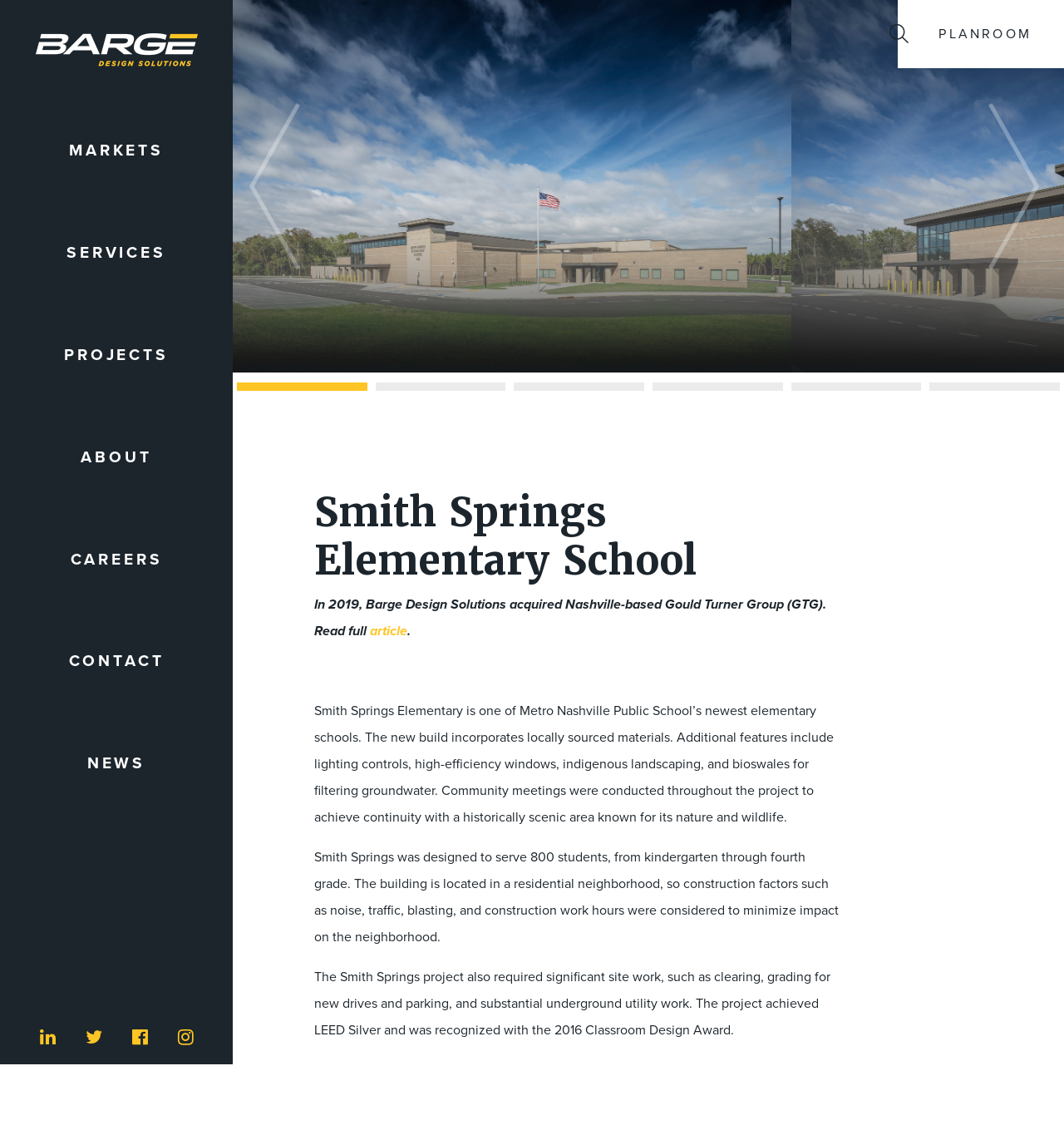What is the name of the elementary school?
Using the image as a reference, answer the question in detail.

I found the answer by looking at the heading element on the webpage, which says 'Smith Springs Elementary School'. This is likely the name of the elementary school being described on the webpage.